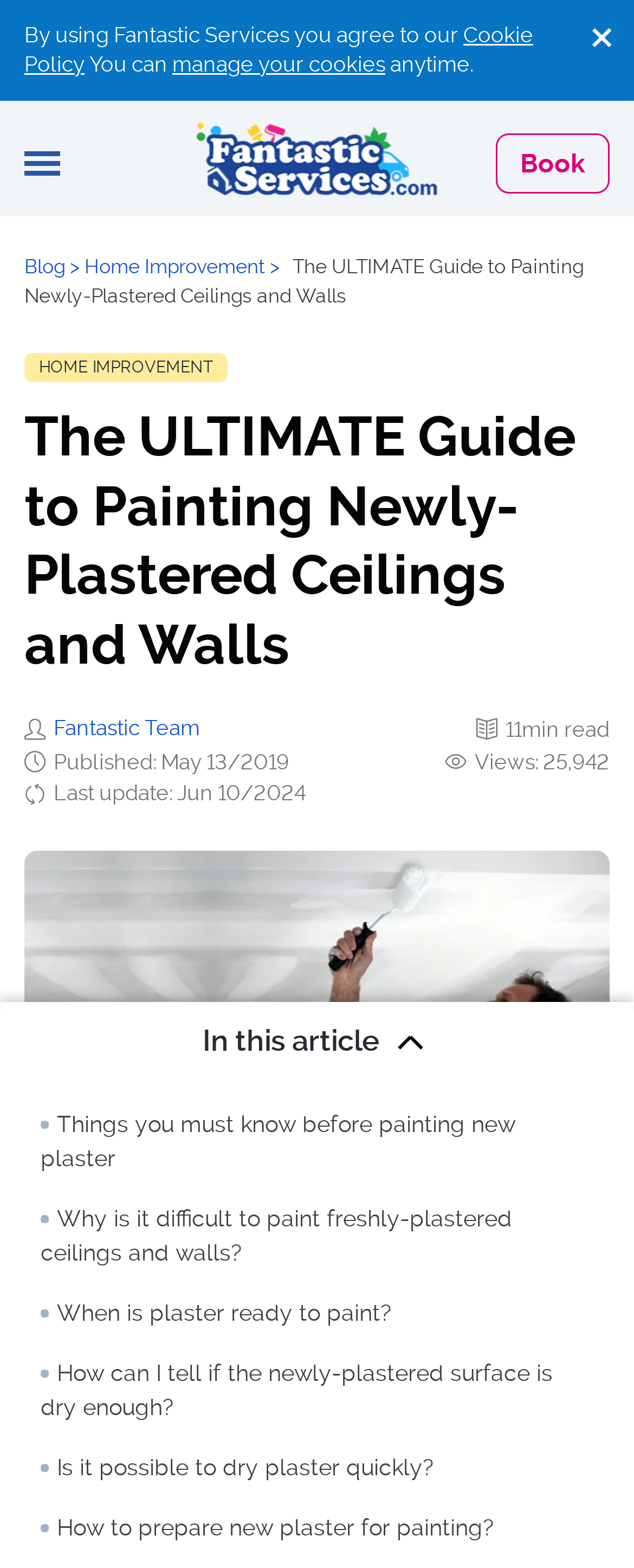Extract the text of the main heading from the webpage.

The ULTIMATE Guide to Painting Newly-Plastered Ceilings and Walls